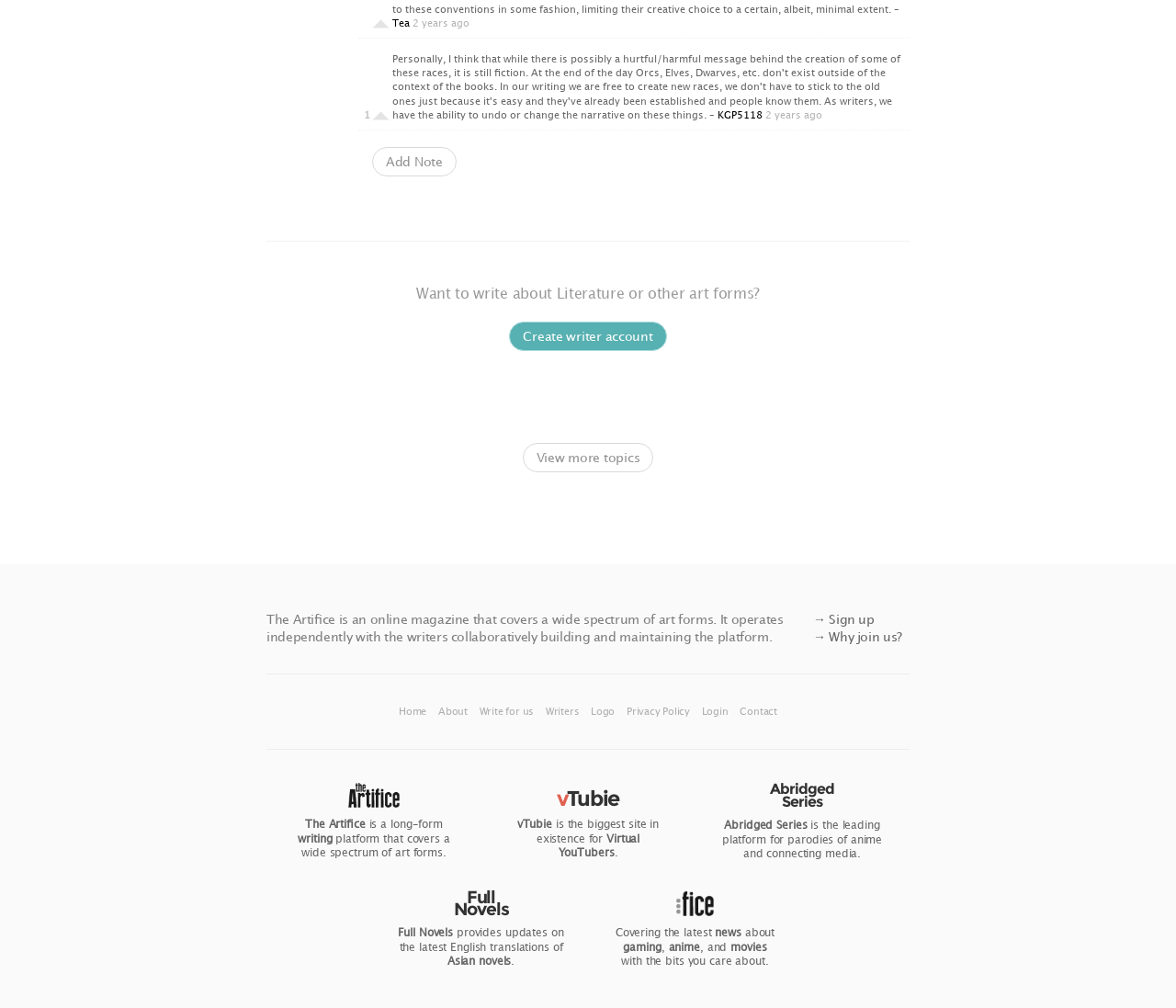Please find the bounding box for the following UI element description. Provide the coordinates in (top-left x, top-left y, bottom-right x, bottom-right y) format, with values between 0 and 1: Create writer account

[0.433, 0.319, 0.567, 0.348]